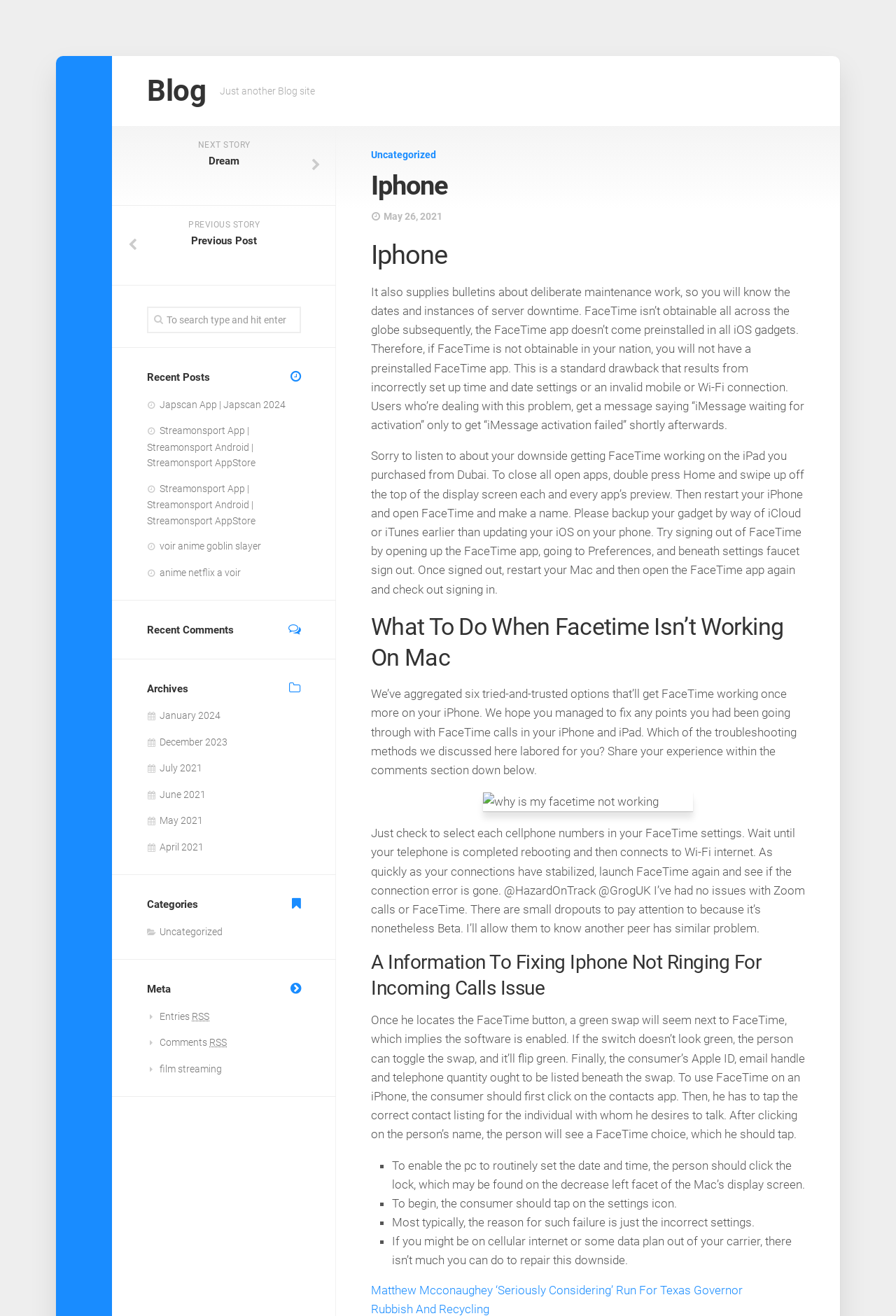What is the purpose of the FaceTime button?
Please give a detailed and elaborate explanation in response to the question.

The FaceTime button is used to enable FaceTime, which is explained in the paragraph starting with 'Once he locates the FaceTime button...'.